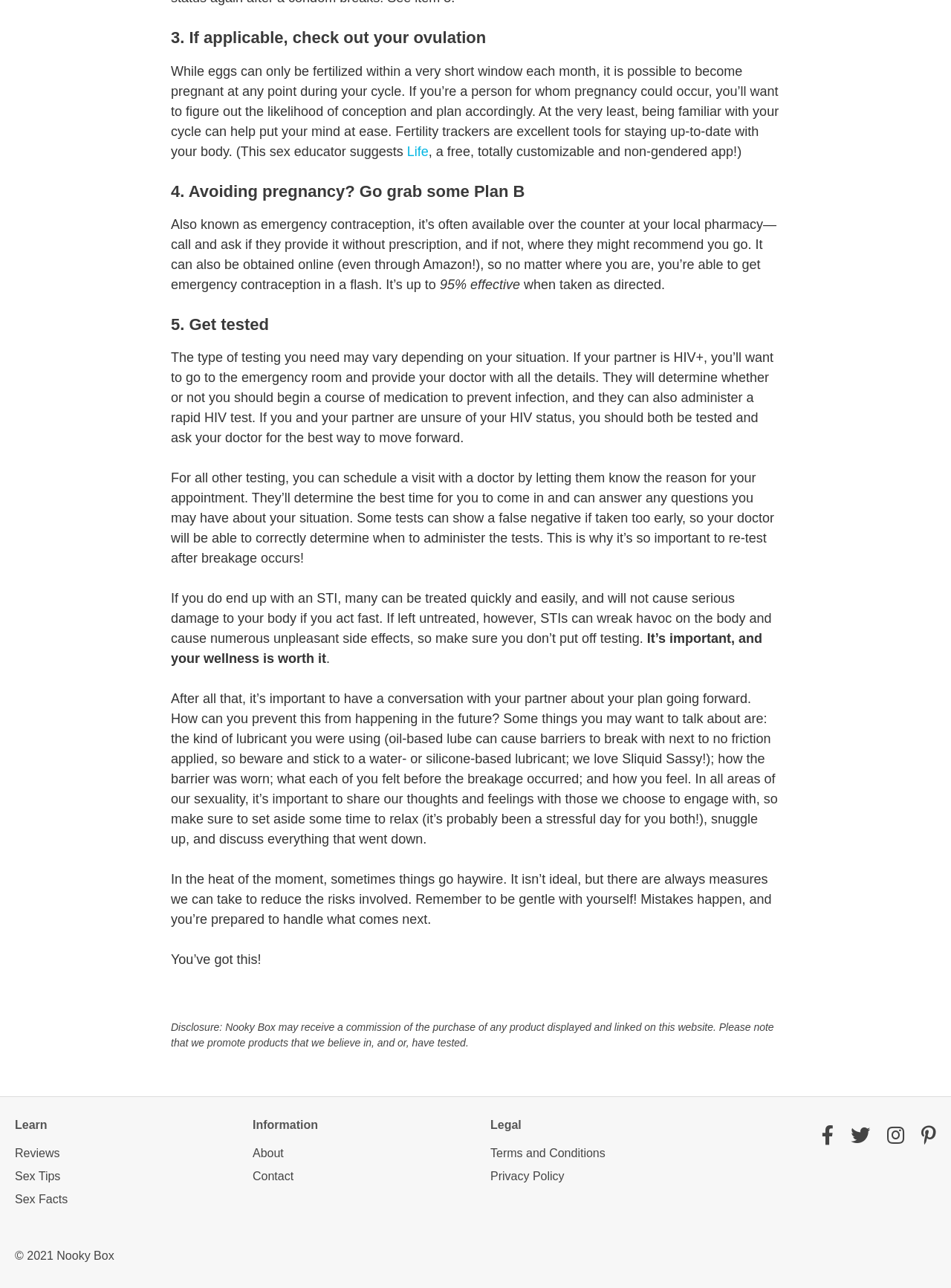Identify the bounding box coordinates for the UI element mentioned here: "Life". Provide the coordinates as four float values between 0 and 1, i.e., [left, top, right, bottom].

[0.428, 0.112, 0.451, 0.123]